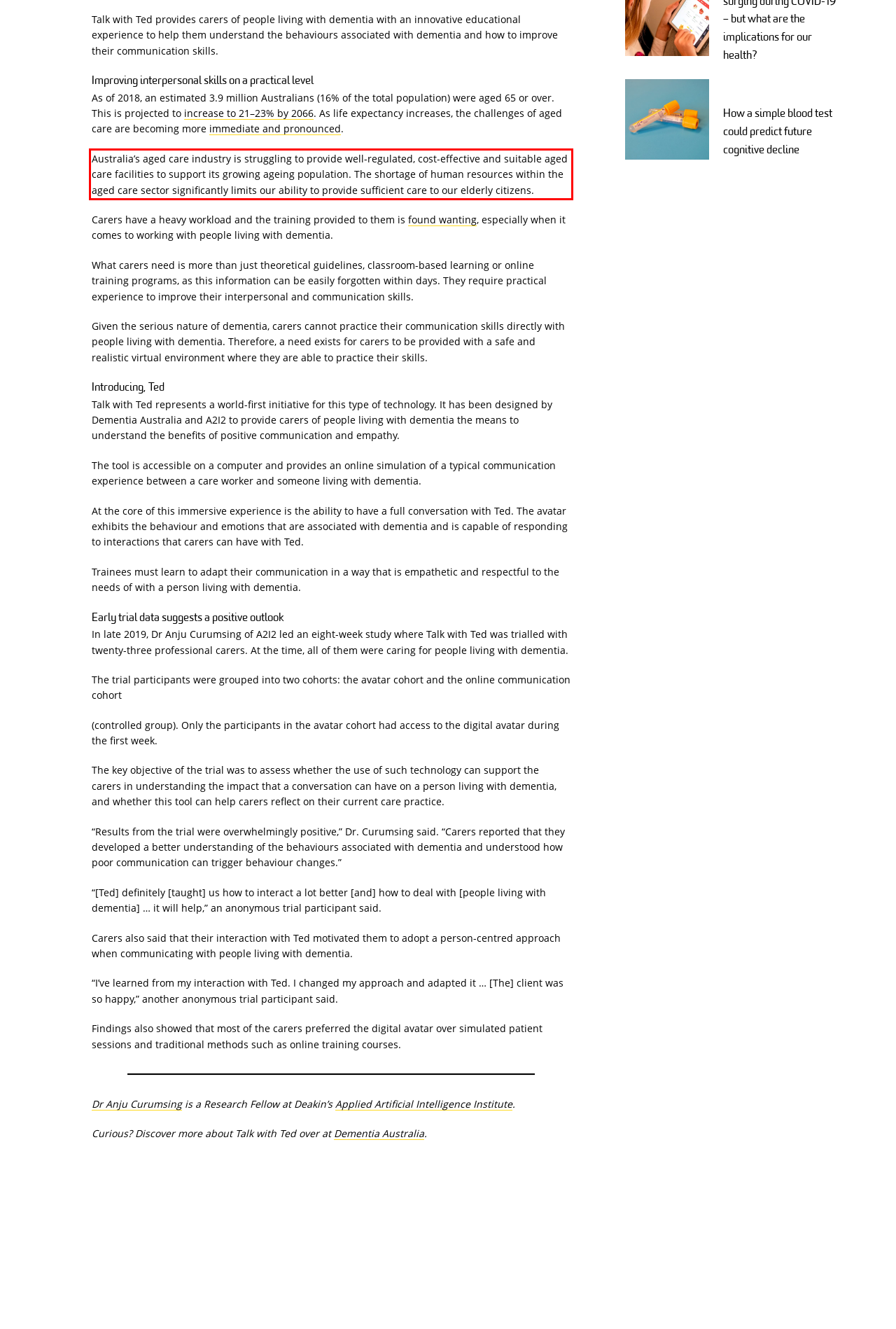Please use OCR to extract the text content from the red bounding box in the provided webpage screenshot.

Australia’s aged care industry is struggling to provide well-regulated, cost-effective and suitable aged care facilities to support its growing ageing population. The shortage of human resources within the aged care sector significantly limits our ability to provide sufficient care to our elderly citizens.